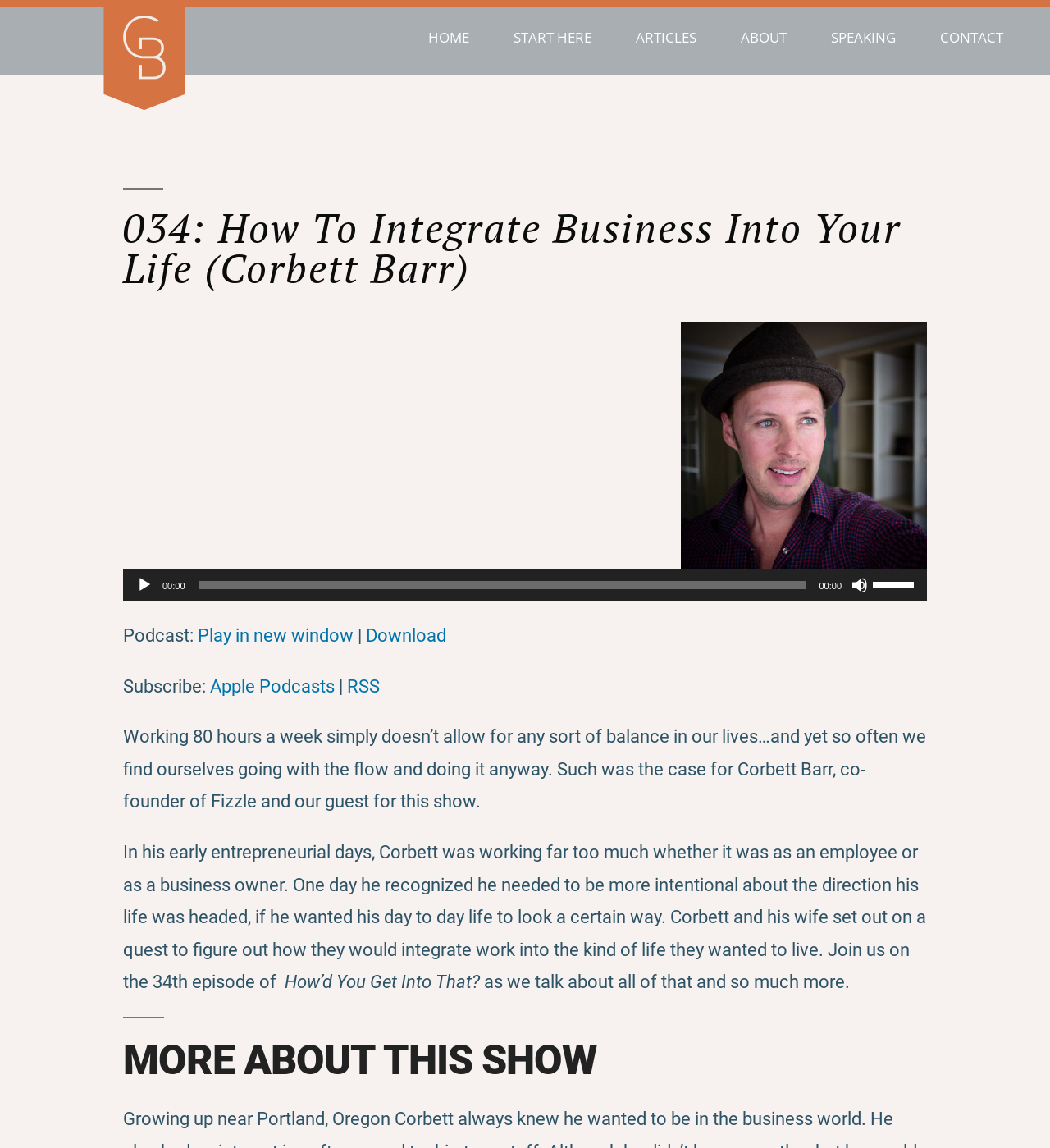What are the options to subscribe to the podcast?
Carefully analyze the image and provide a thorough answer to the question.

I examined the static text elements and links below the 'Subscribe:' label and found that the options to subscribe to the podcast are Apple Podcasts and RSS.